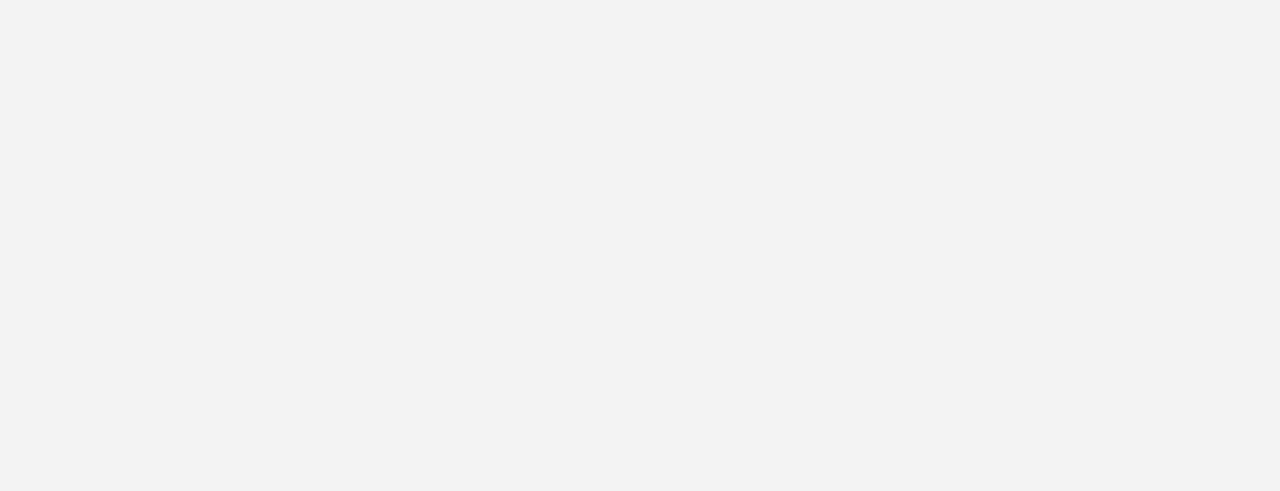Determine the bounding box coordinates of the section I need to click to execute the following instruction: "Learn more about David". Provide the coordinates as four float numbers between 0 and 1, i.e., [left, top, right, bottom].

[0.342, 0.008, 0.658, 0.338]